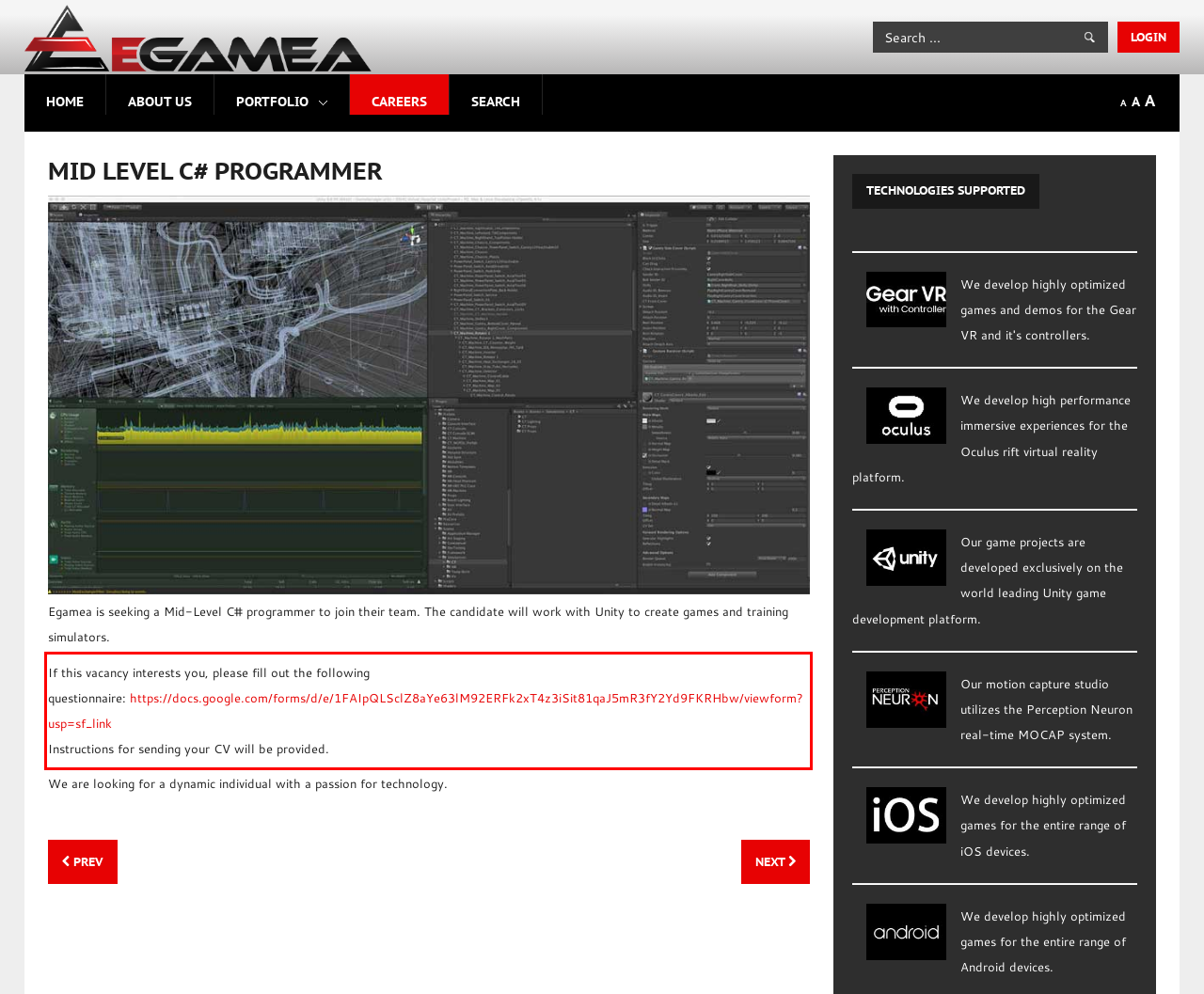Please analyze the provided webpage screenshot and perform OCR to extract the text content from the red rectangle bounding box.

If this vacancy interests you, please fill out the following questionnaire: https://docs.google.com/forms/d/e/1FAIpQLSclZ8aYe63lM92ERFk2xT4z3iSit81qaJ5mR3fY2Yd9FKRHbw/viewform?usp=sf_link Instructions for sending your CV will be provided.